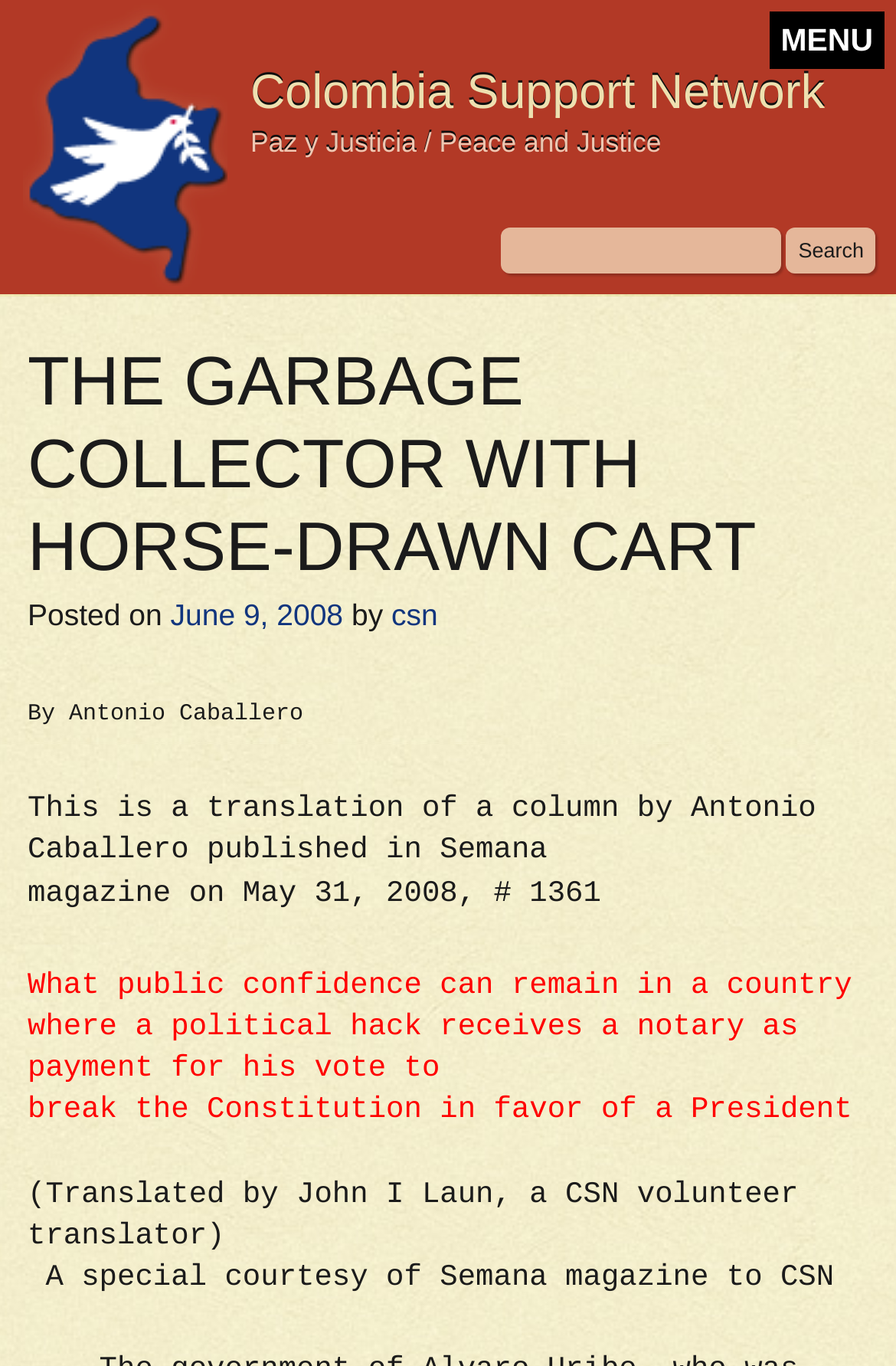Given the description "Monday, 11th July 2016", determine the bounding box of the corresponding UI element.

None